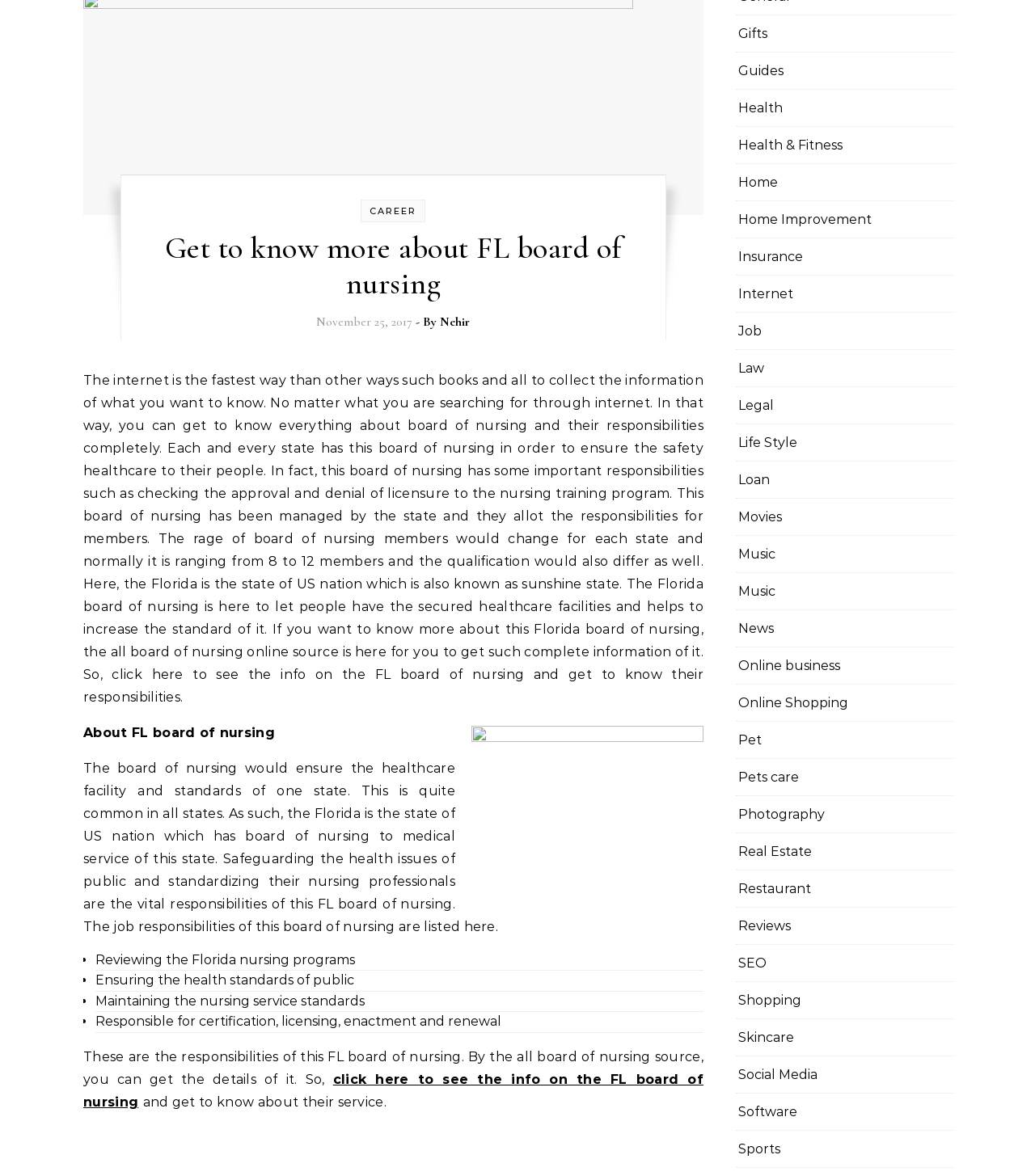Find the bounding box coordinates for the area that must be clicked to perform this action: "Click on 'click here to see the info on the FL board of nursing'".

[0.08, 0.911, 0.68, 0.944]